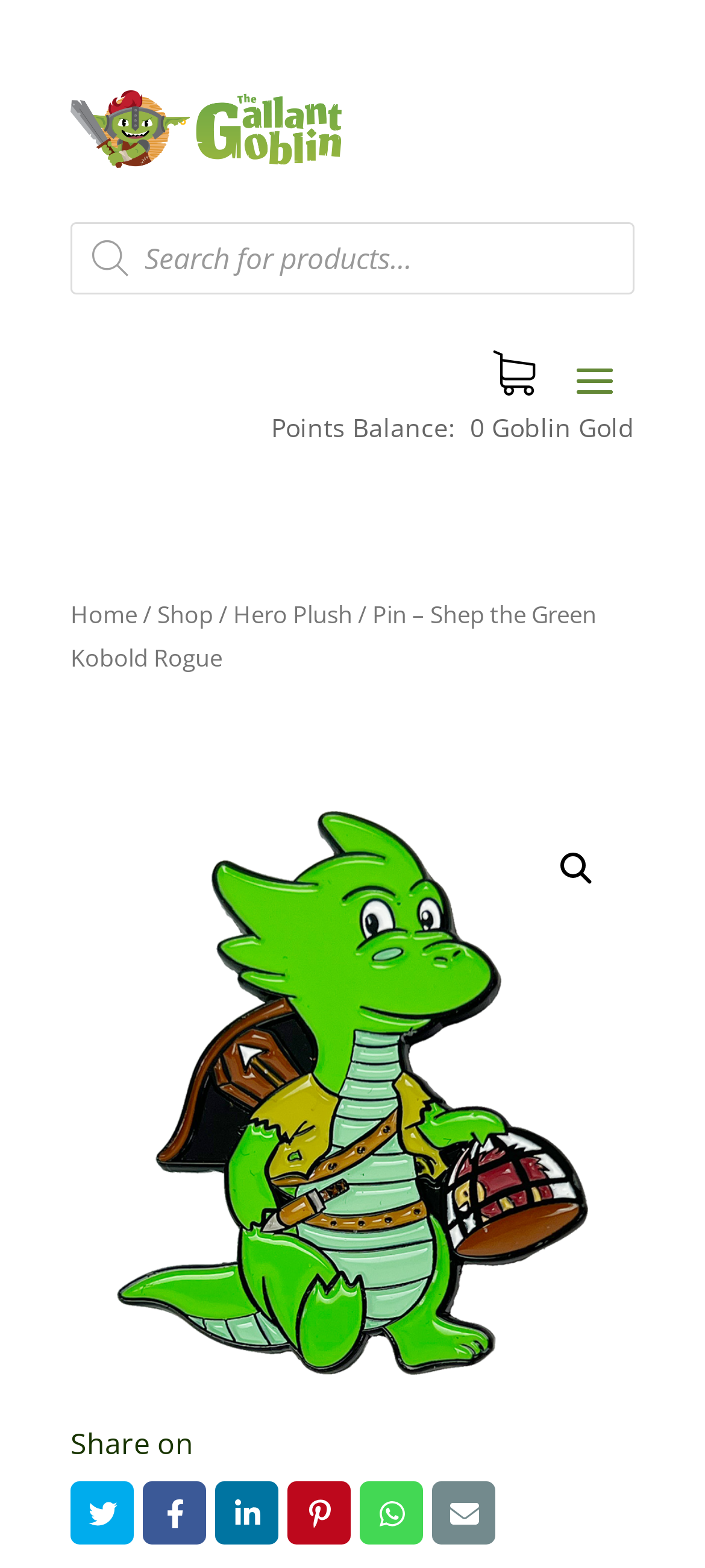Extract the bounding box coordinates of the UI element described: "Facebook". Provide the coordinates in the format [left, top, right, bottom] with values ranging from 0 to 1.

[0.203, 0.945, 0.292, 0.985]